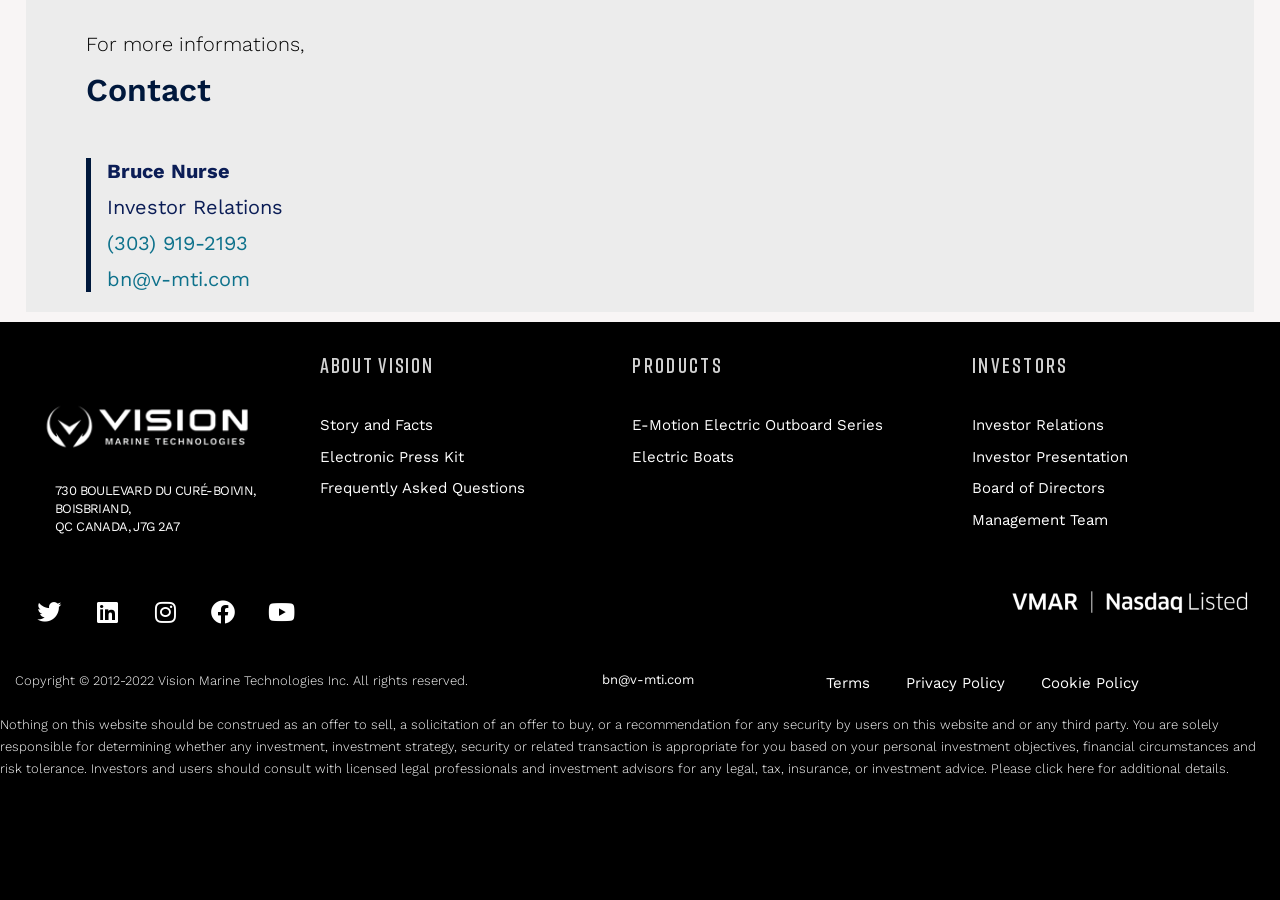Pinpoint the bounding box coordinates of the clickable element needed to complete the instruction: "Explore E-Motion Electric Outboard Series". The coordinates should be provided as four float numbers between 0 and 1: [left, top, right, bottom].

[0.494, 0.456, 0.744, 0.491]